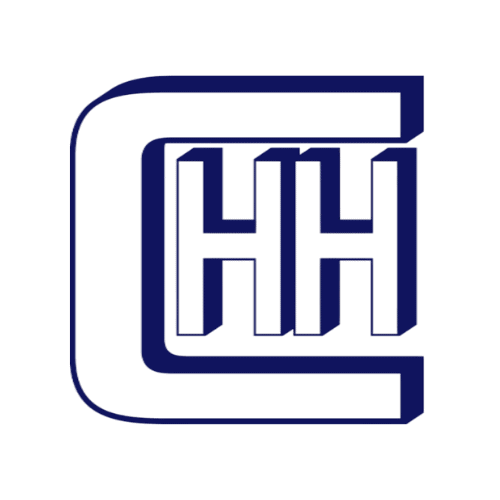How many 'H' characters are in the logo?
Examine the screenshot and reply with a single word or phrase.

Two